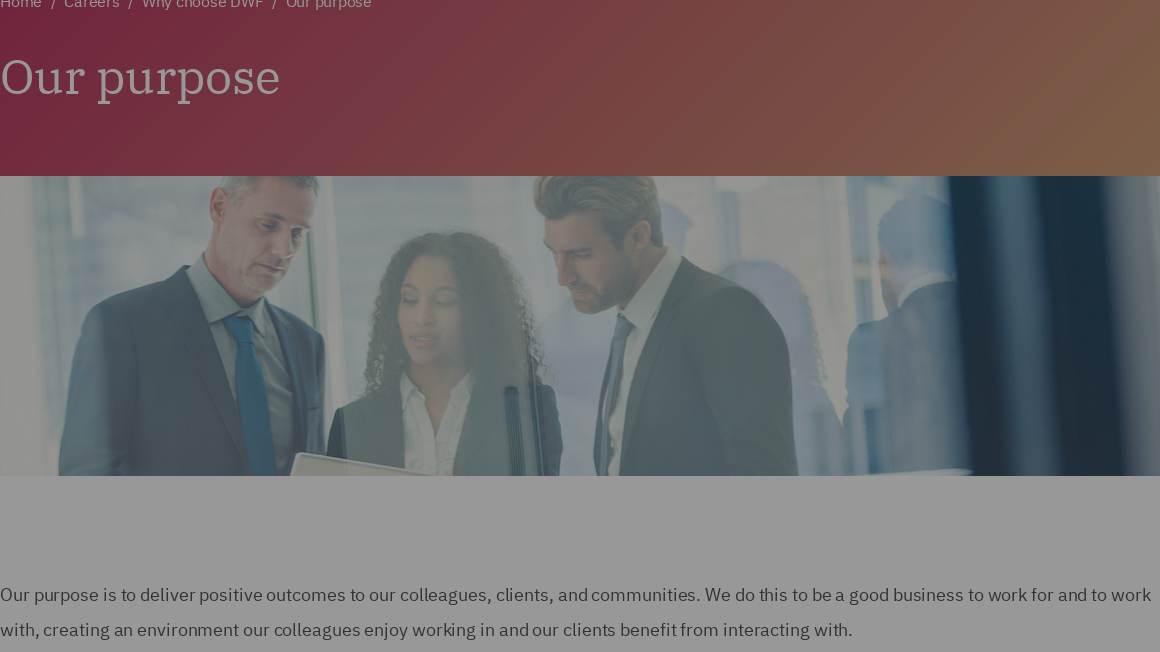Generate an elaborate caption that includes all aspects of the image.

The image features three professionals in a modern office setting, engaged in a collaborative discussion over a document. Two men and a woman are positioned in a semi-circle, illustrating teamwork and communication. The woman, with curly hair, holds a tablet or document, while the men, dressed in formal suits, focus on the material being reviewed. Soft, natural lighting filters through large windows in the background, creating a bright, productive atmosphere. This visual reinforces the message of the company's commitment to fostering positive outcomes for colleagues and clients alike. Accompanying this image is the text “Our purpose,” highlighting the organization’s mission to create an inclusive and supportive work environment that benefits all stakeholders involved.